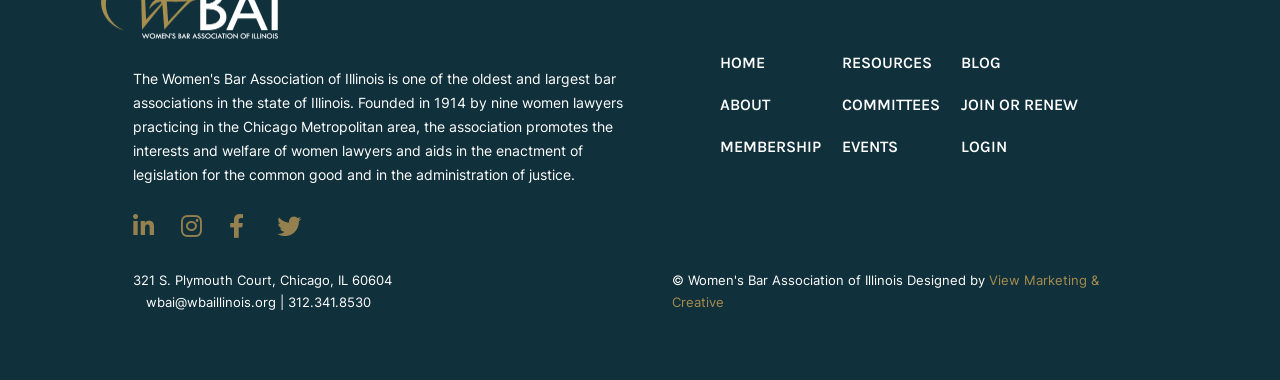What is the email address of the organization?
Please provide a comprehensive answer based on the visual information in the image.

I found the email address by looking at the link element located at the bottom of the page, which contains the email address 'wbai@wbaillinois.org'.